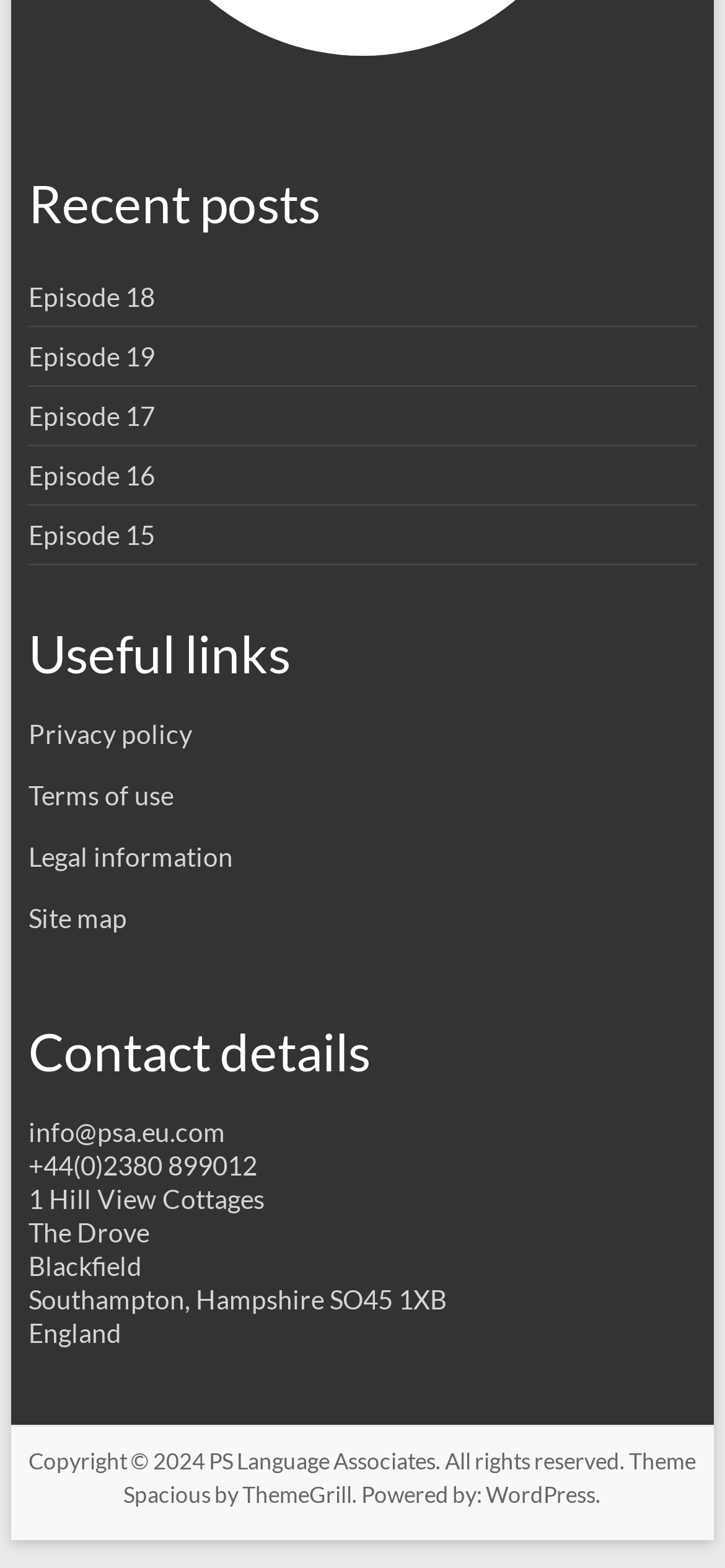Please identify the bounding box coordinates of where to click in order to follow the instruction: "Visit the 'Privacy policy' page".

[0.039, 0.458, 0.265, 0.478]